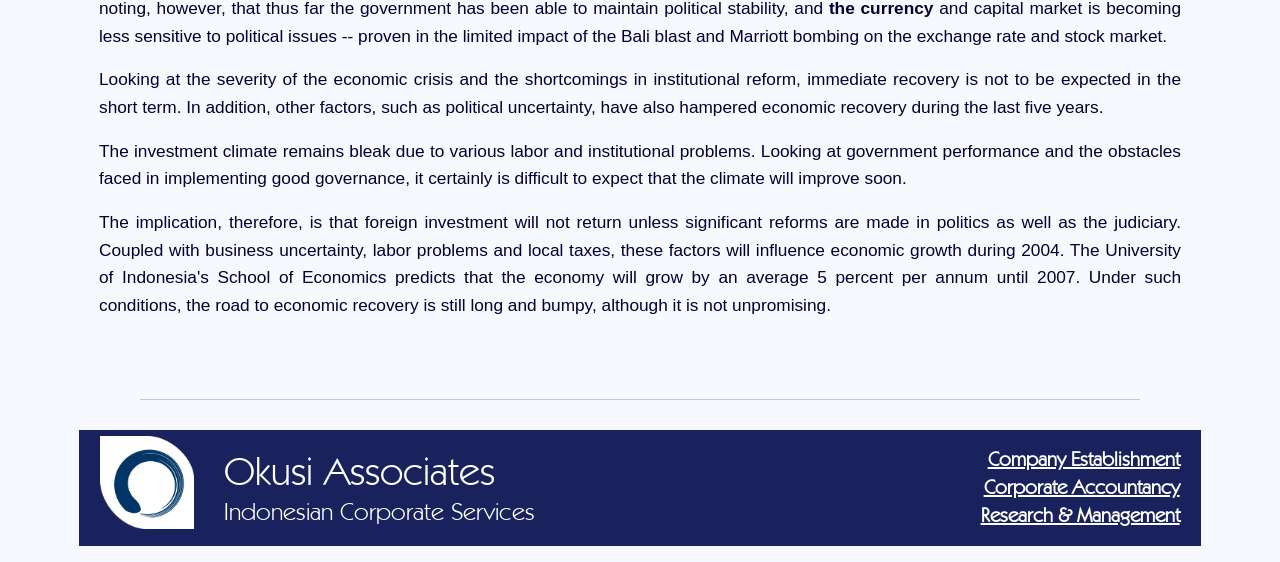Show the bounding box coordinates for the HTML element as described: "Okusi Associates Indonesian Corporate Services".

[0.175, 0.796, 0.633, 0.945]